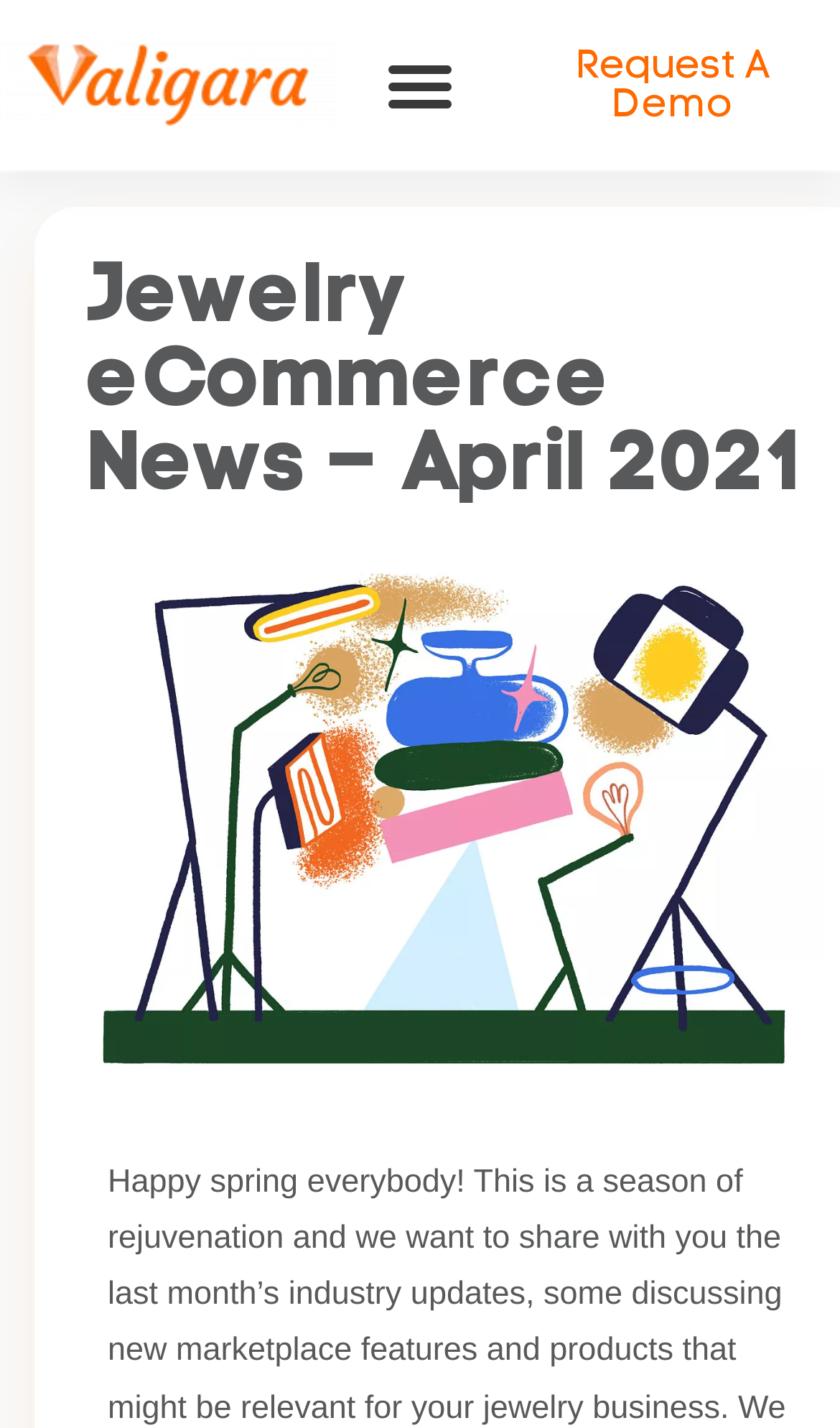Locate the bounding box of the UI element defined by this description: "Menu". The coordinates should be given as four float numbers between 0 and 1, formatted as [left, top, right, bottom].

[0.438, 0.023, 0.562, 0.096]